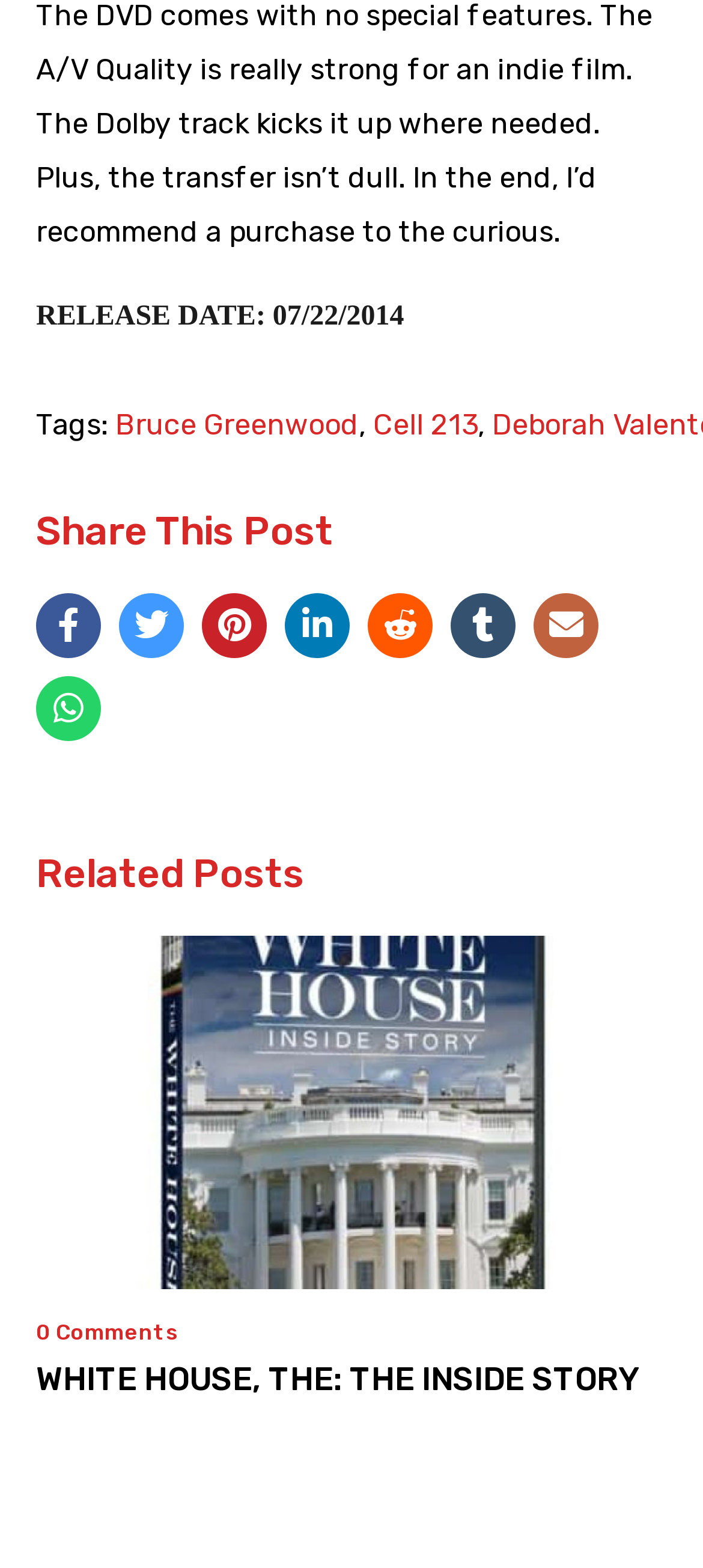Could you provide the bounding box coordinates for the portion of the screen to click to complete this instruction: "Check related posts"?

[0.051, 0.542, 0.949, 0.574]